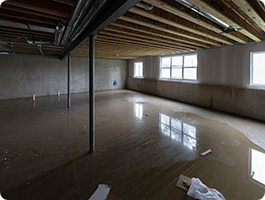What is scattered on the water's surface?
Look at the image and respond with a one-word or short-phrase answer.

Debris